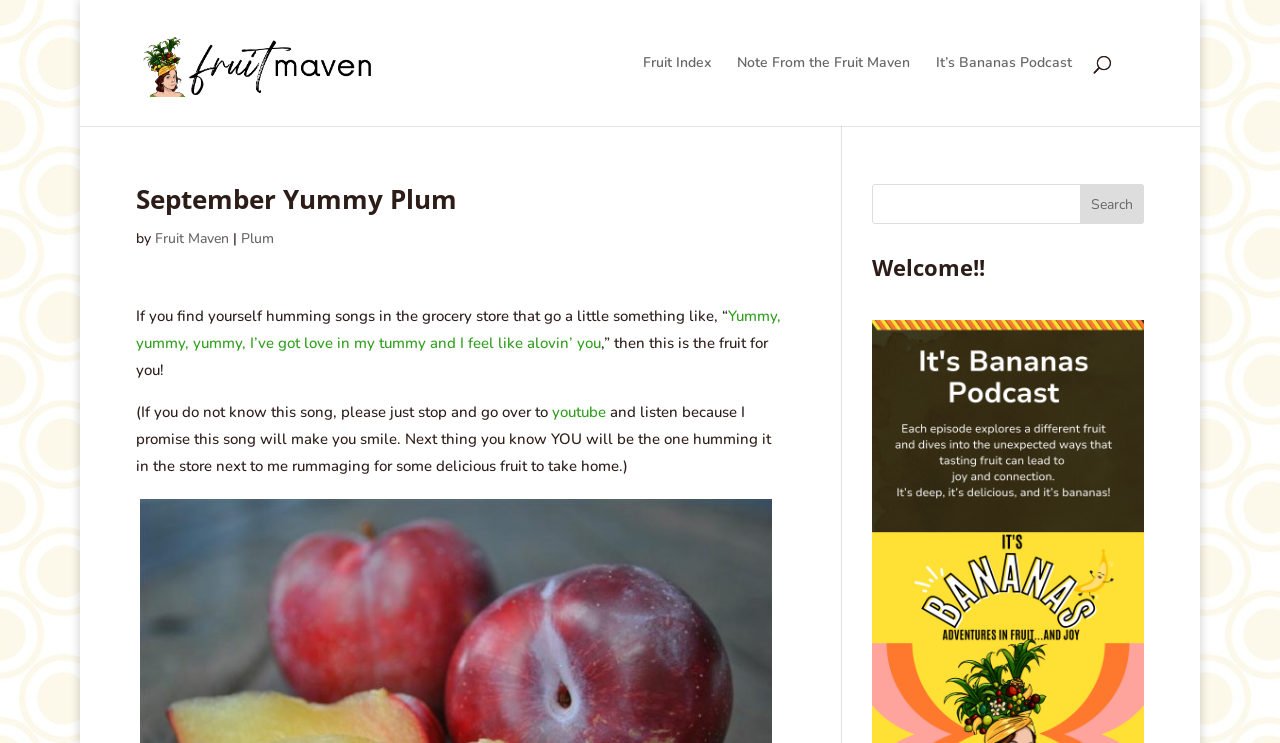What is the author's tone in the article?
Please give a detailed and elaborate answer to the question based on the image.

The use of phrases such as 'If you find yourself humming songs in the grocery store' and 'Next thing you know YOU will be the one humming it in the store next to me' suggests that the author is writing in a humorous tone.